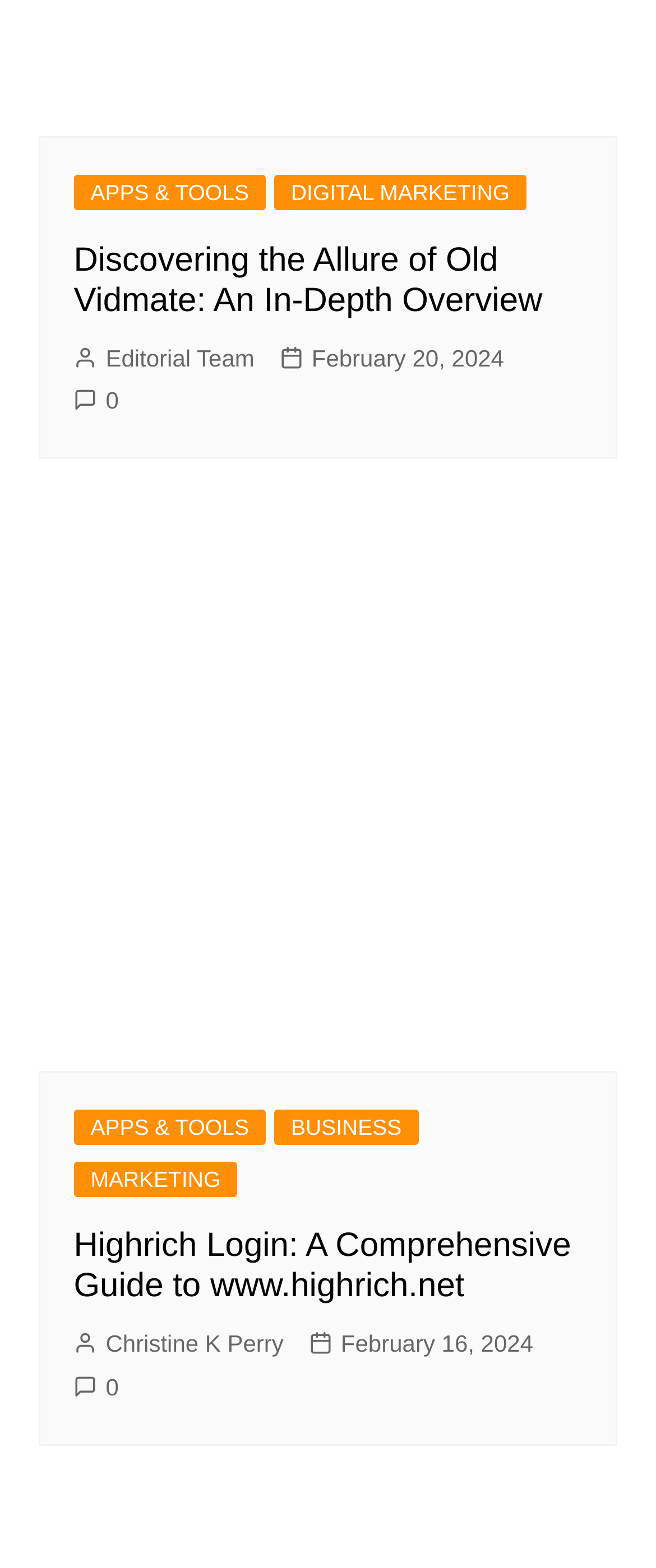Please provide a detailed answer to the question below based on the screenshot: 
What is the date of the second article?

I searched for the date information near the second article's heading and found the link 'February 16, 2024', which indicates the date of the second article.